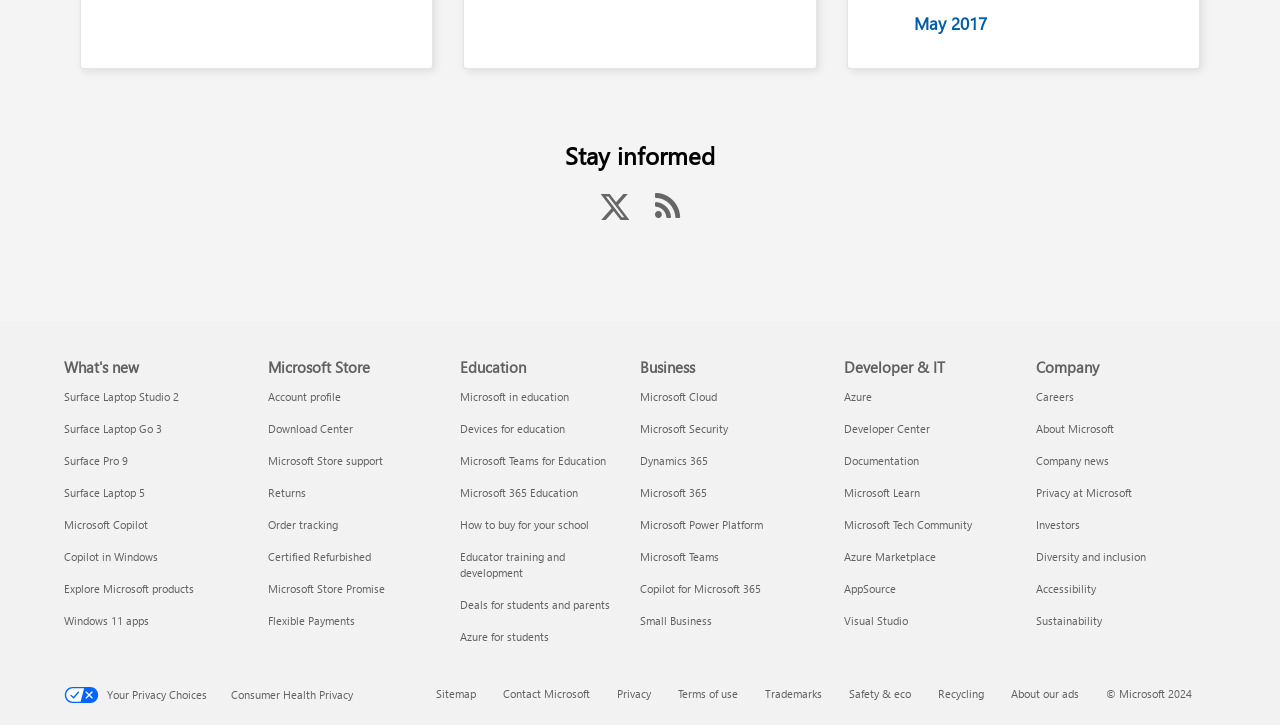What is the purpose of the 'Microsoft in education' link?
Can you provide a detailed and comprehensive answer to the question?

The 'Microsoft in education' link seems to provide resources and information for educators, students, and parents, related to Microsoft's products and services in the education sector.